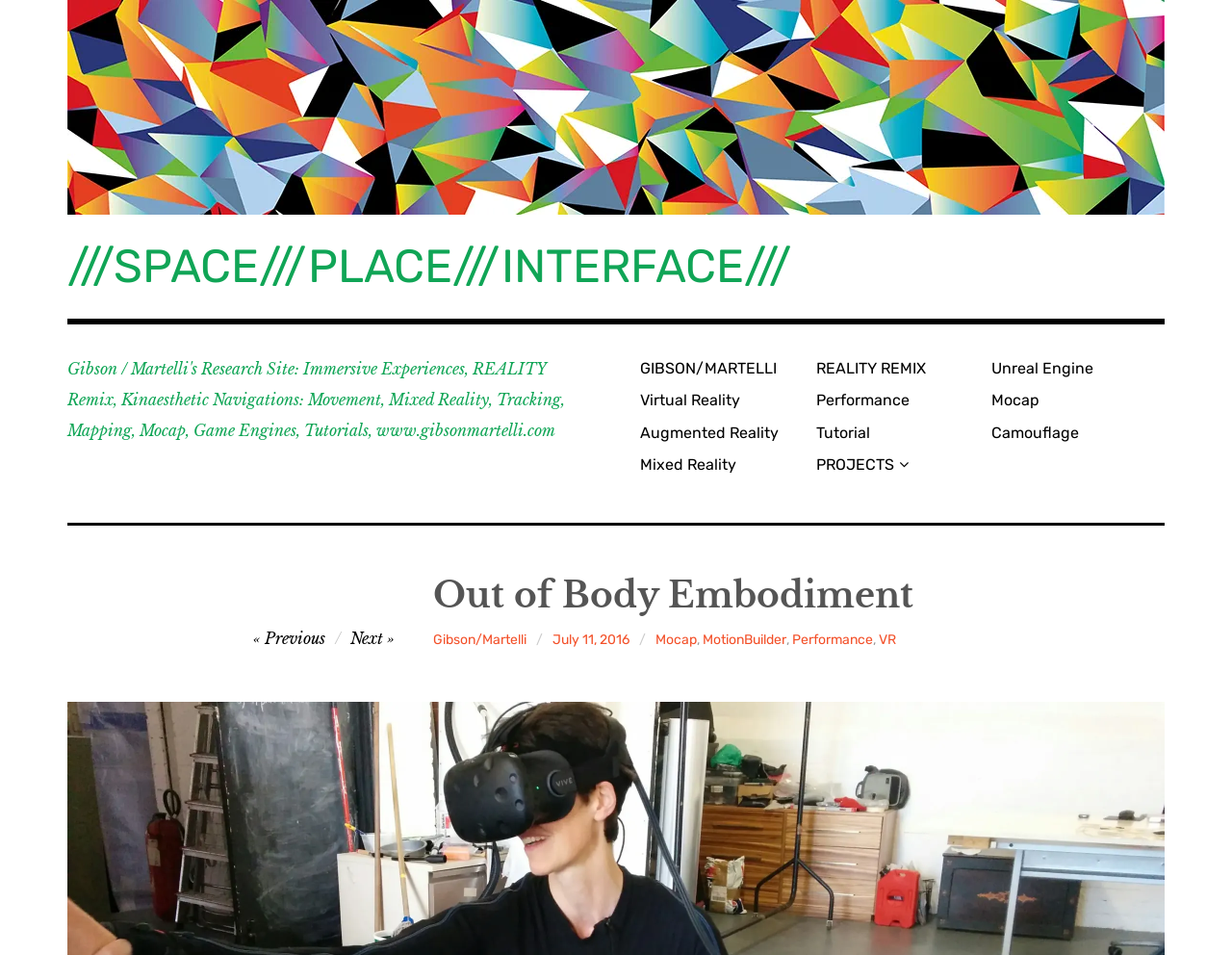Please specify the bounding box coordinates of the element that should be clicked to execute the given instruction: 'Explore Virtual Reality'. Ensure the coordinates are four float numbers between 0 and 1, expressed as [left, top, right, bottom].

[0.513, 0.404, 0.656, 0.435]